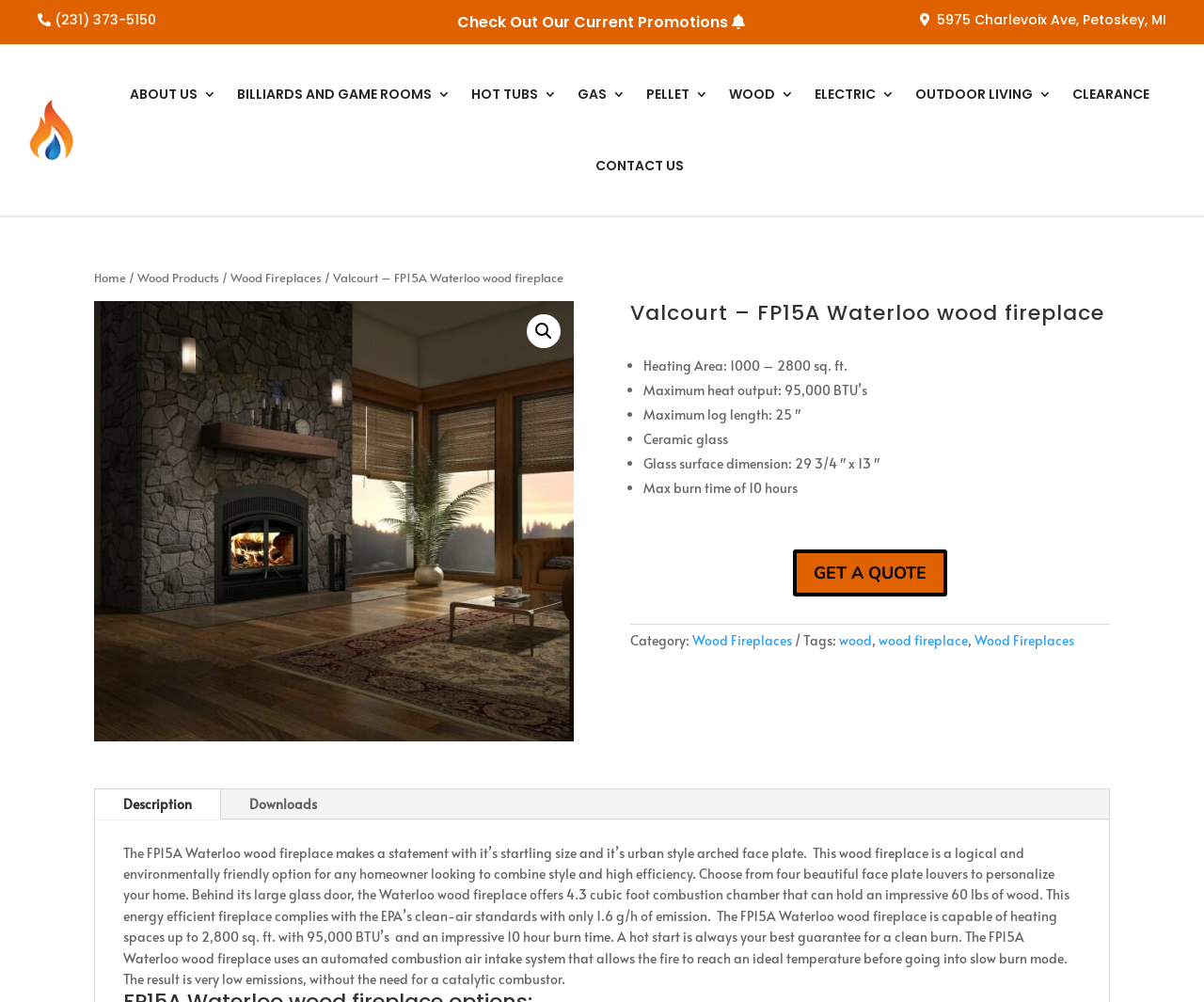Examine the screenshot and answer the question in as much detail as possible: How many pounds of wood can the combustion chamber hold?

I found the answer by reading the product description, which states that the combustion chamber can hold an impressive 60 lbs of wood.